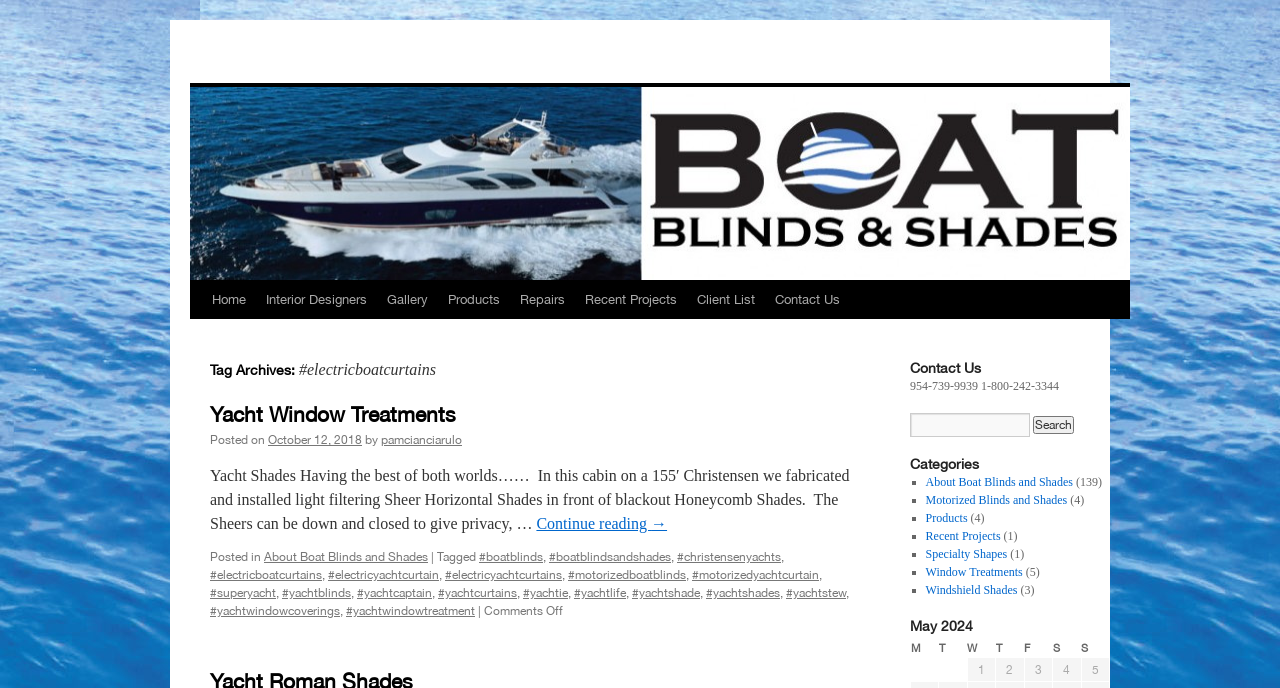Can you determine the bounding box coordinates of the area that needs to be clicked to fulfill the following instruction: "Click on 'Home'"?

[0.158, 0.408, 0.2, 0.464]